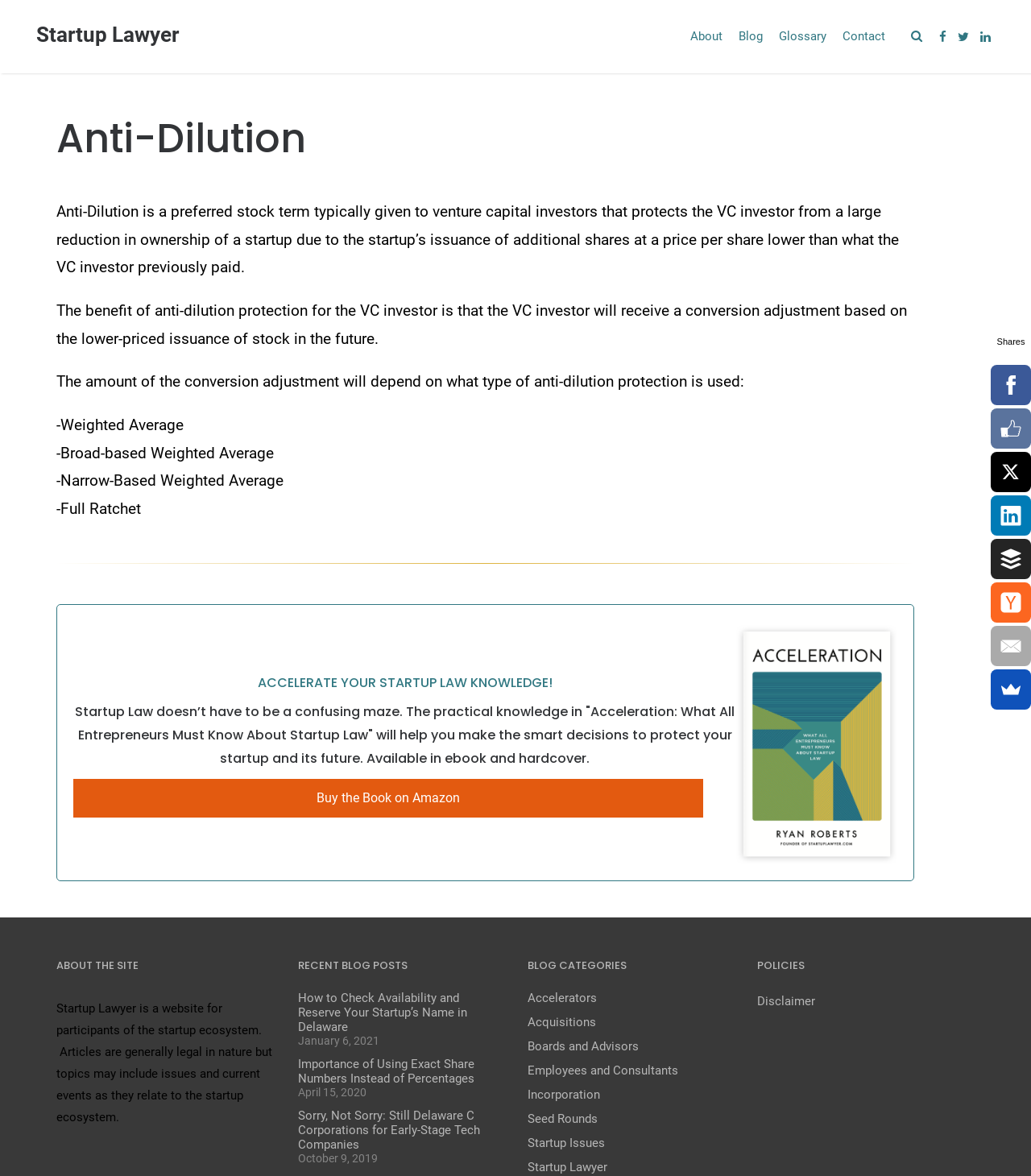Identify the bounding box for the described UI element: "parent_node: Shares title="Facebook Like"".

[0.961, 0.347, 1.0, 0.382]